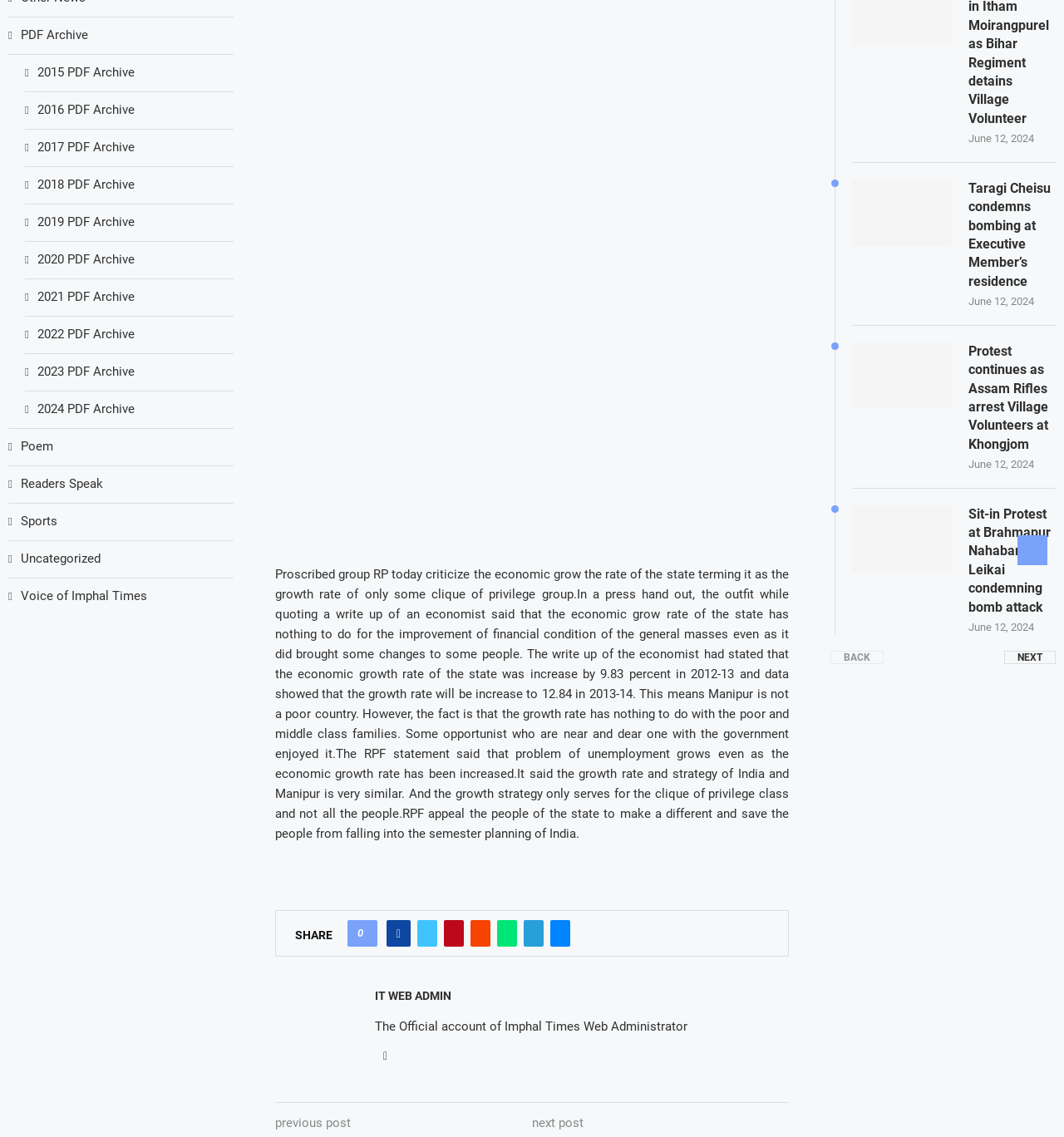From the webpage screenshot, predict the bounding box of the UI element that matches this description: "Voice of Imphal Times".

[0.008, 0.517, 0.219, 0.532]